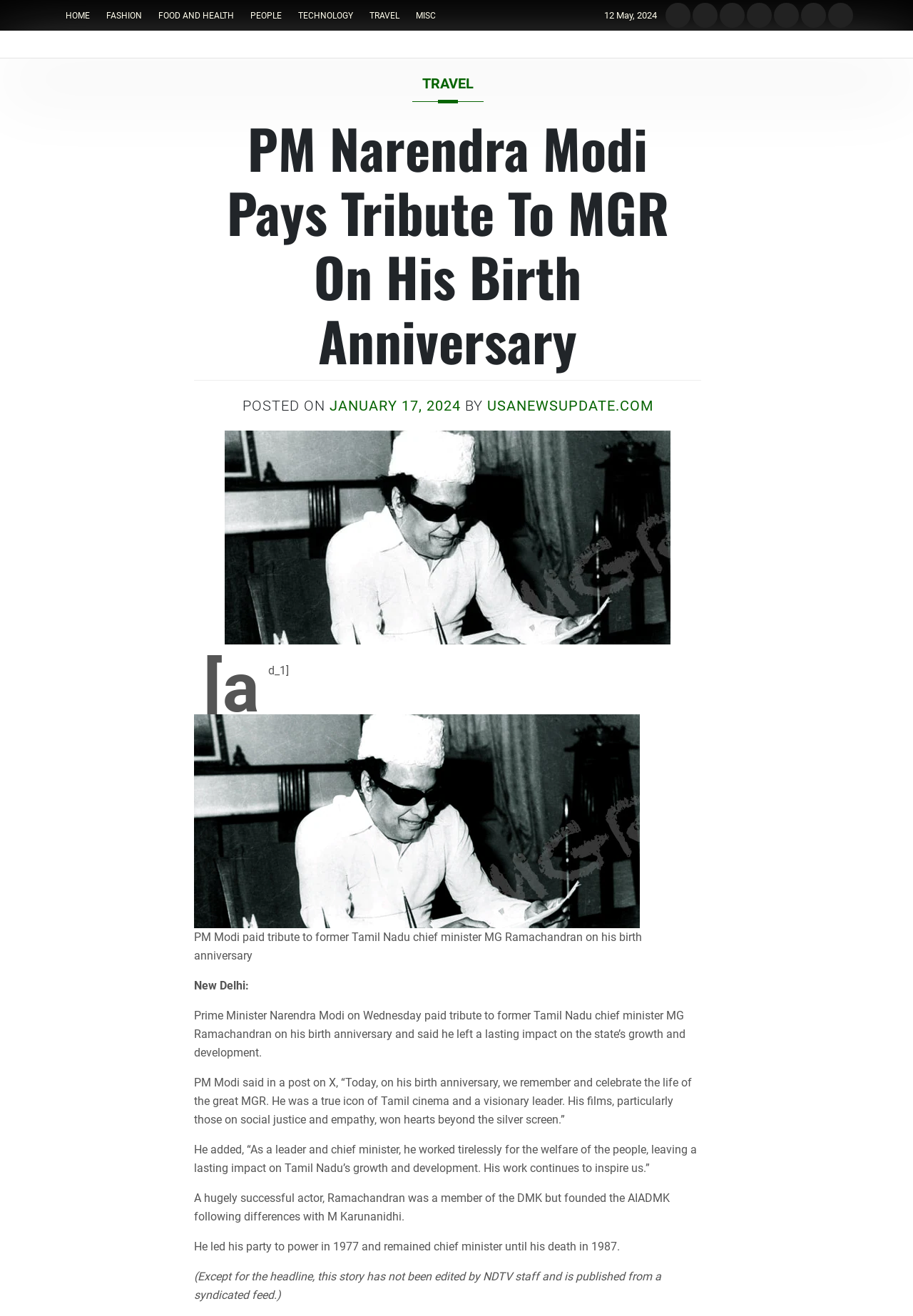Pinpoint the bounding box coordinates of the element that must be clicked to accomplish the following instruction: "Click on HOME". The coordinates should be in the format of four float numbers between 0 and 1, i.e., [left, top, right, bottom].

[0.064, 0.006, 0.106, 0.017]